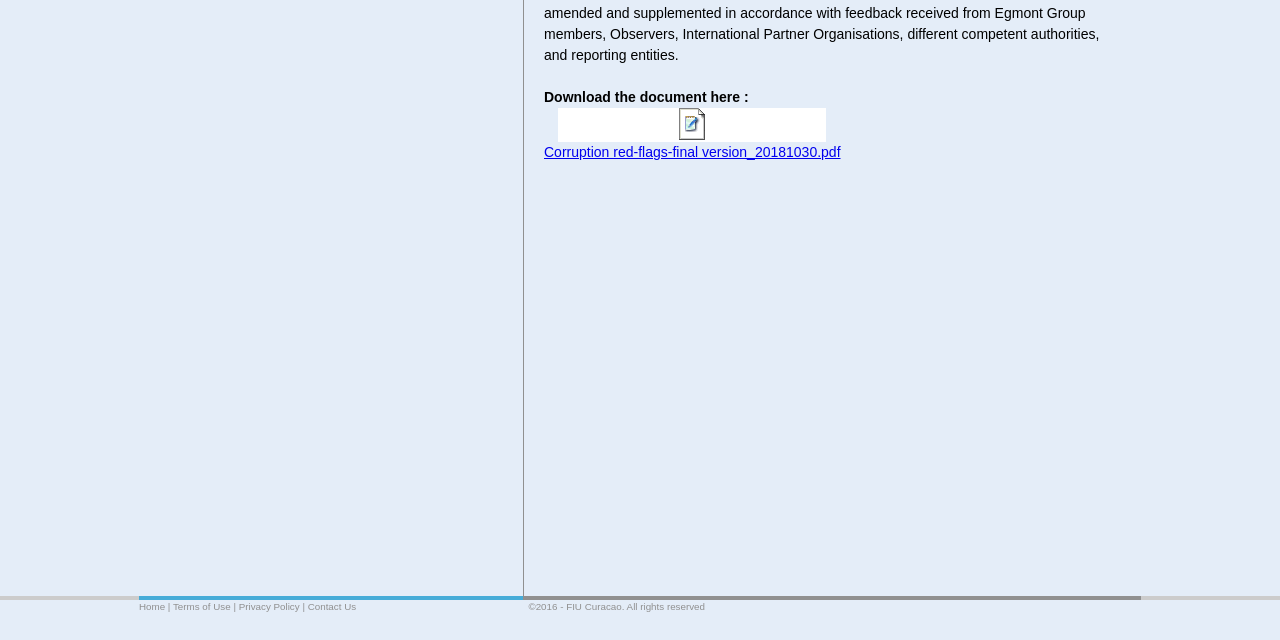Bounding box coordinates are specified in the format (top-left x, top-left y, bottom-right x, bottom-right y). All values are floating point numbers bounded between 0 and 1. Please provide the bounding box coordinate of the region this sentence describes: Privacy Policy

[0.186, 0.939, 0.234, 0.956]